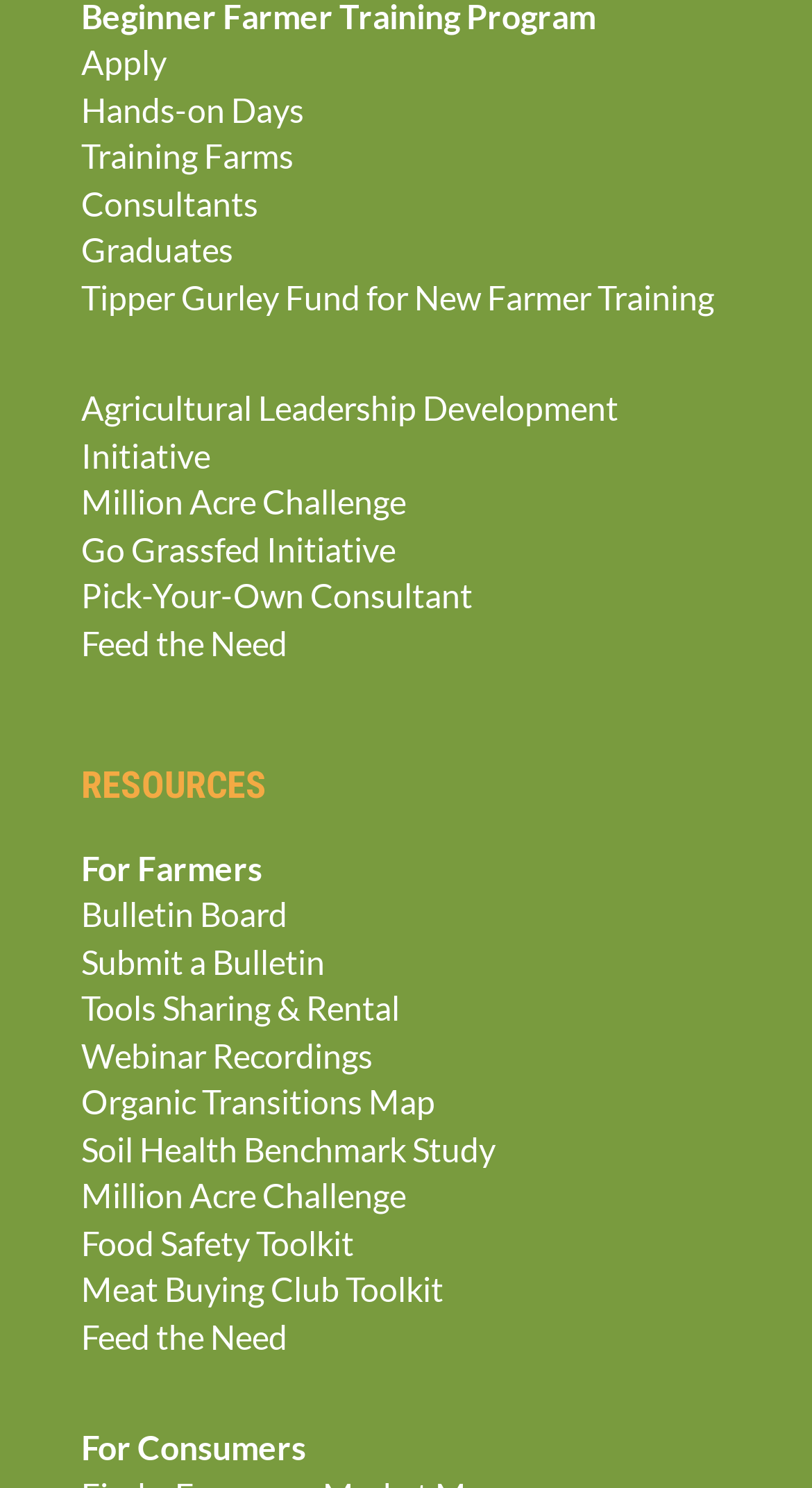Please give a concise answer to this question using a single word or phrase: 
What is the first link on the webpage?

Apply